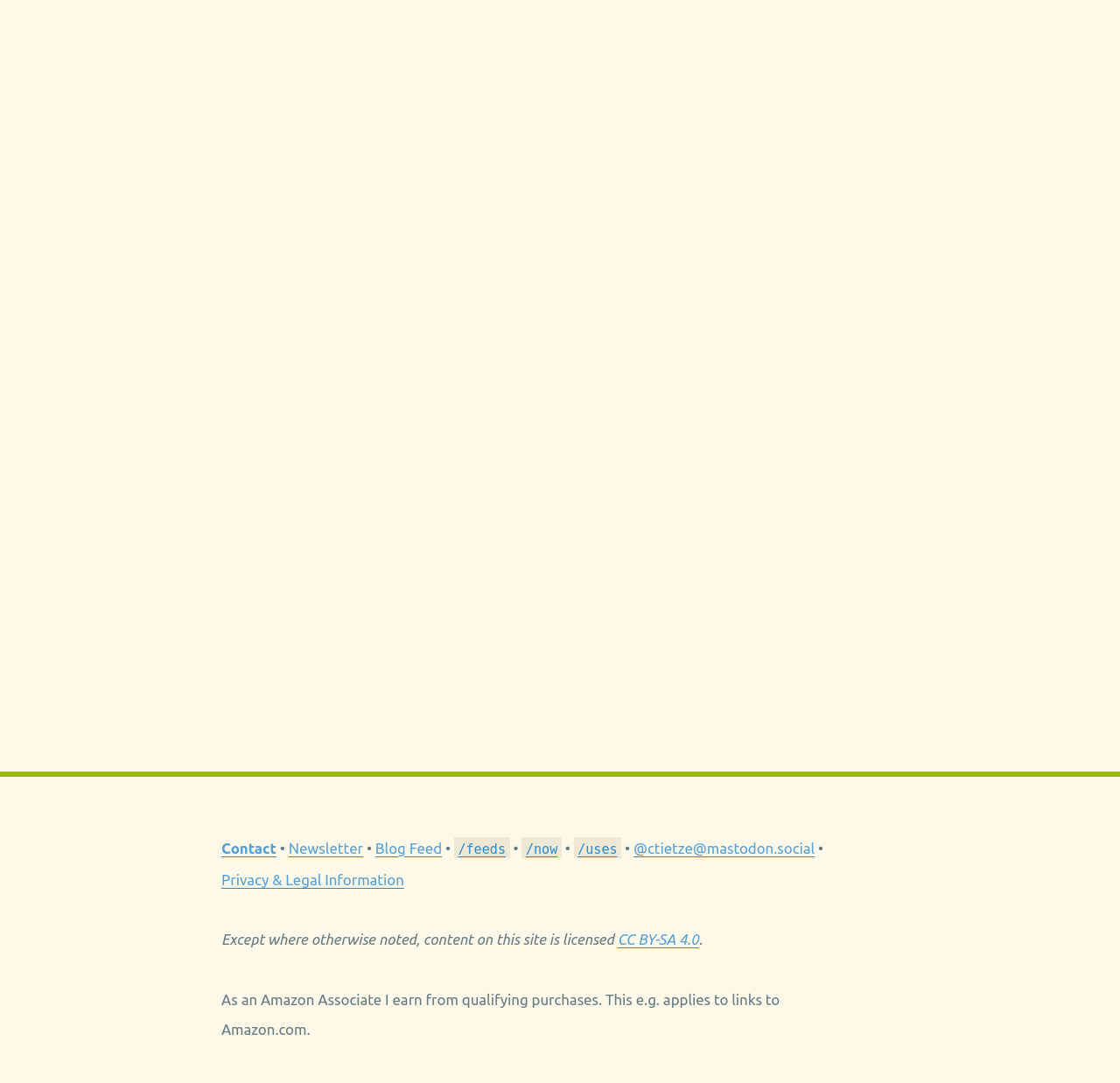Locate the coordinates of the bounding box for the clickable region that fulfills this instruction: "go to contact page".

[0.198, 0.775, 0.247, 0.79]